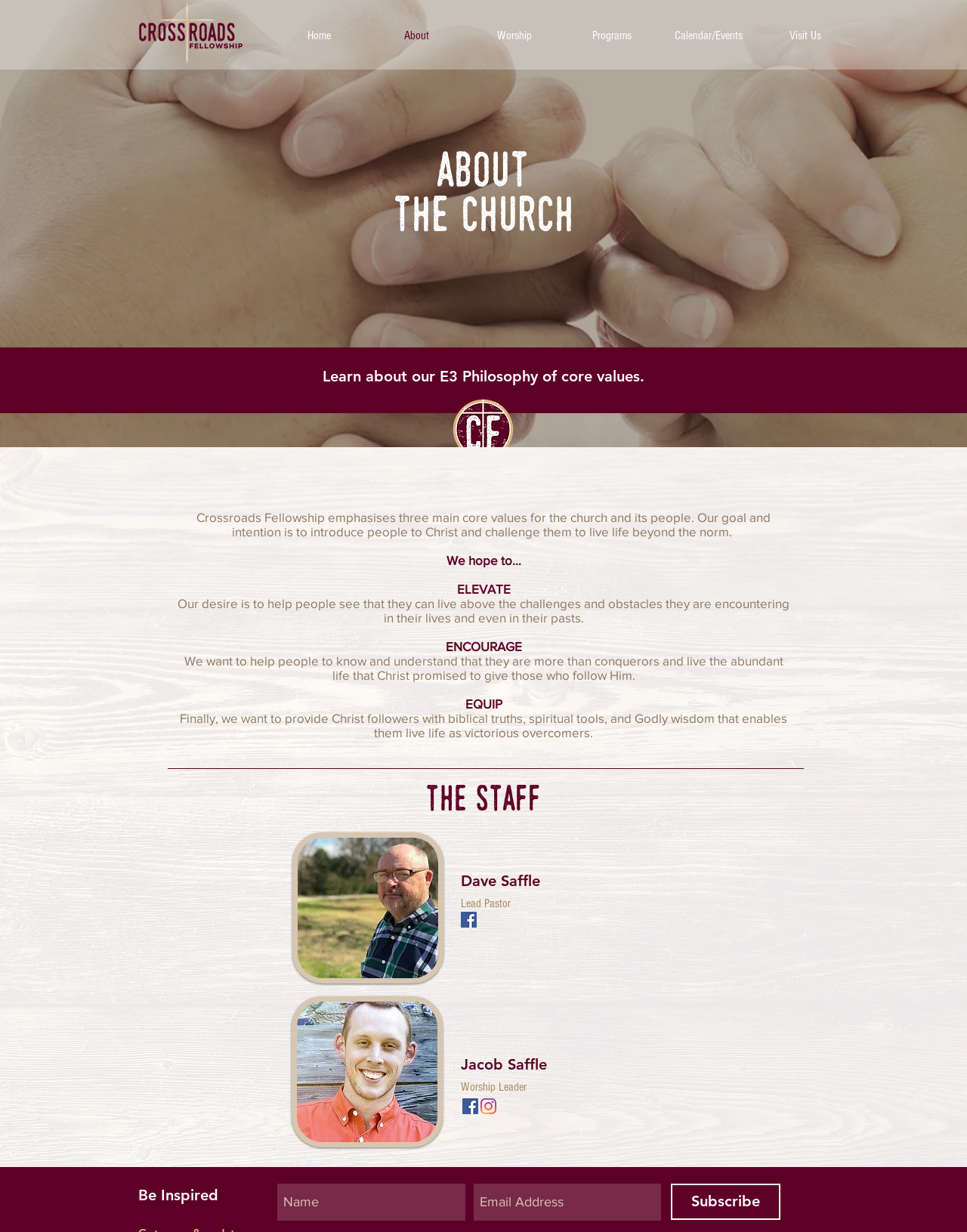Locate the bounding box coordinates of the element you need to click to accomplish the task described by this instruction: "Click the 'Facebook' link".

[0.477, 0.74, 0.493, 0.753]